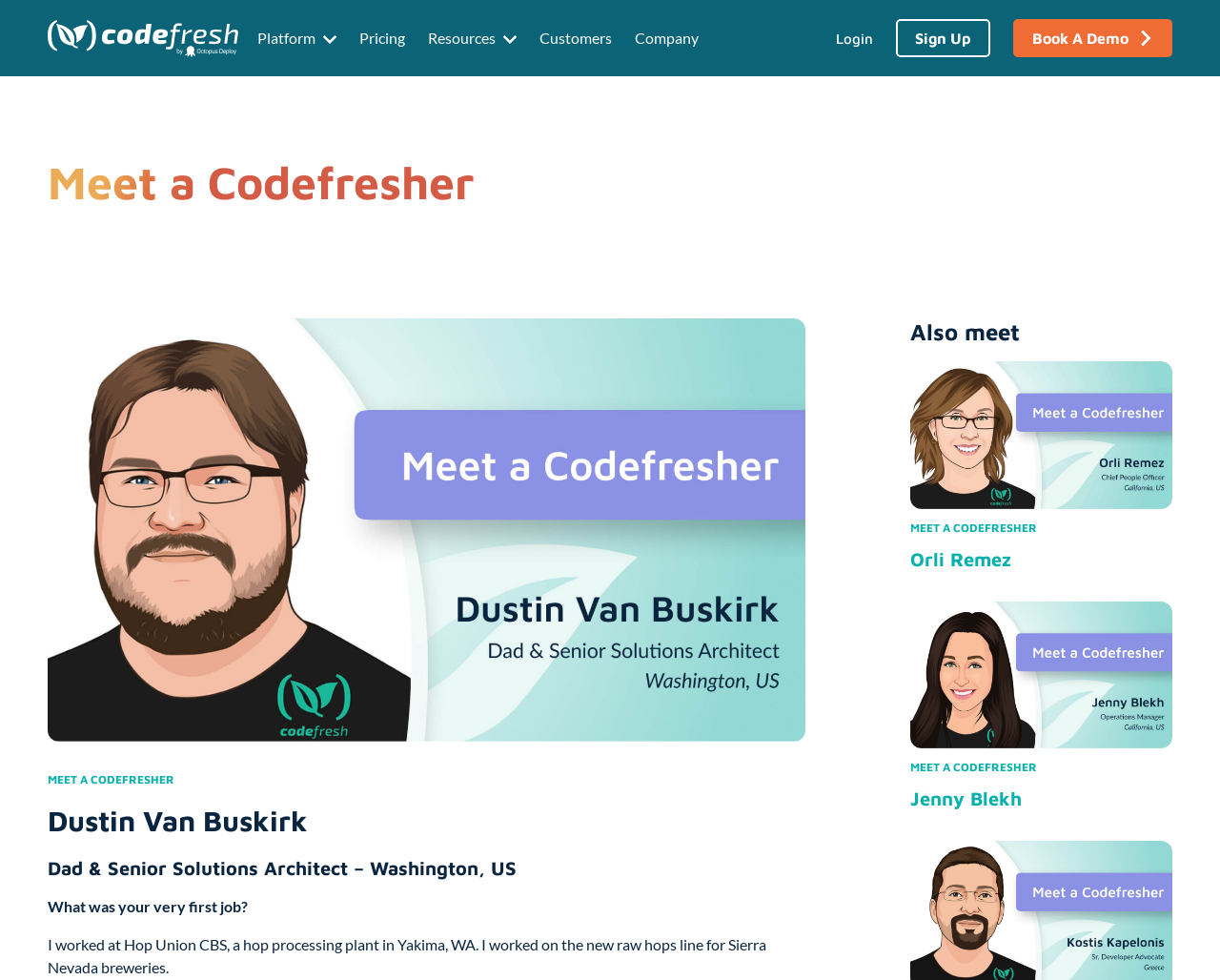What is the profession of Dustin Van Buskirk?
From the image, provide a succinct answer in one word or a short phrase.

Senior Solutions Architect